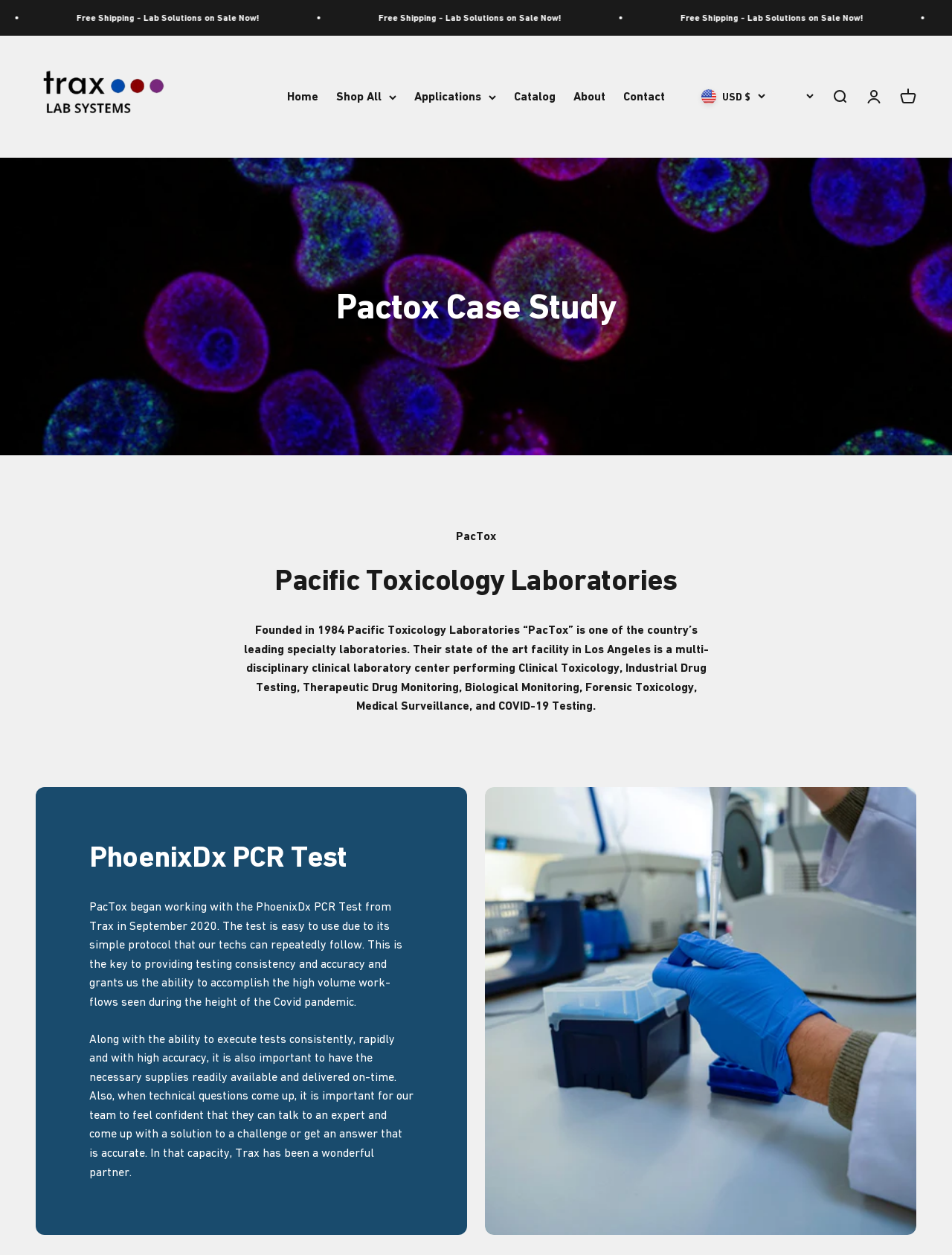Can you find the bounding box coordinates of the area I should click to execute the following instruction: "Search for something"?

None